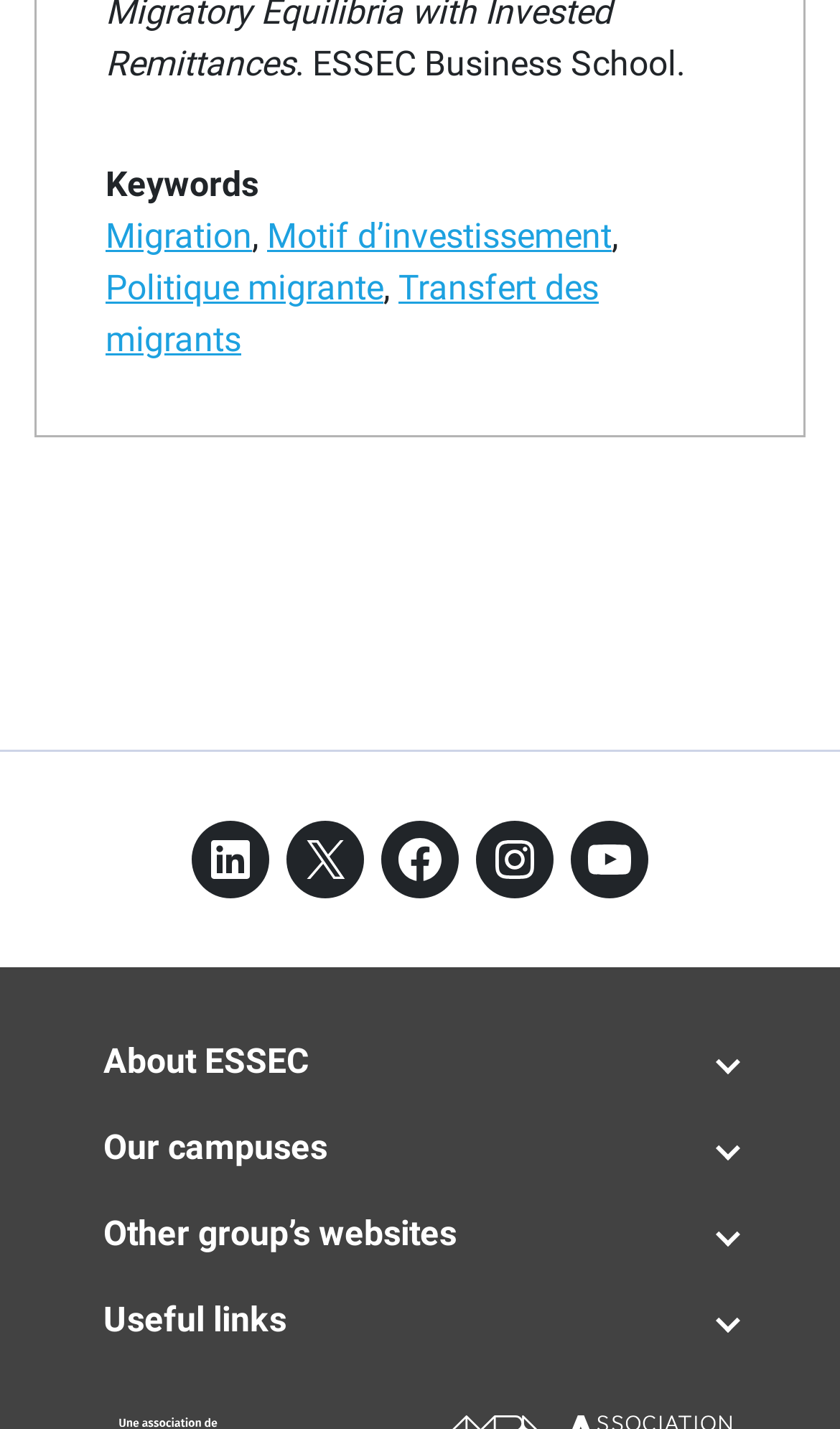What is the name of the business school?
Please describe in detail the information shown in the image to answer the question.

The name of the business school can be found at the top of the webpage, where it is written in a static text element as '. ESSEC Business School.'